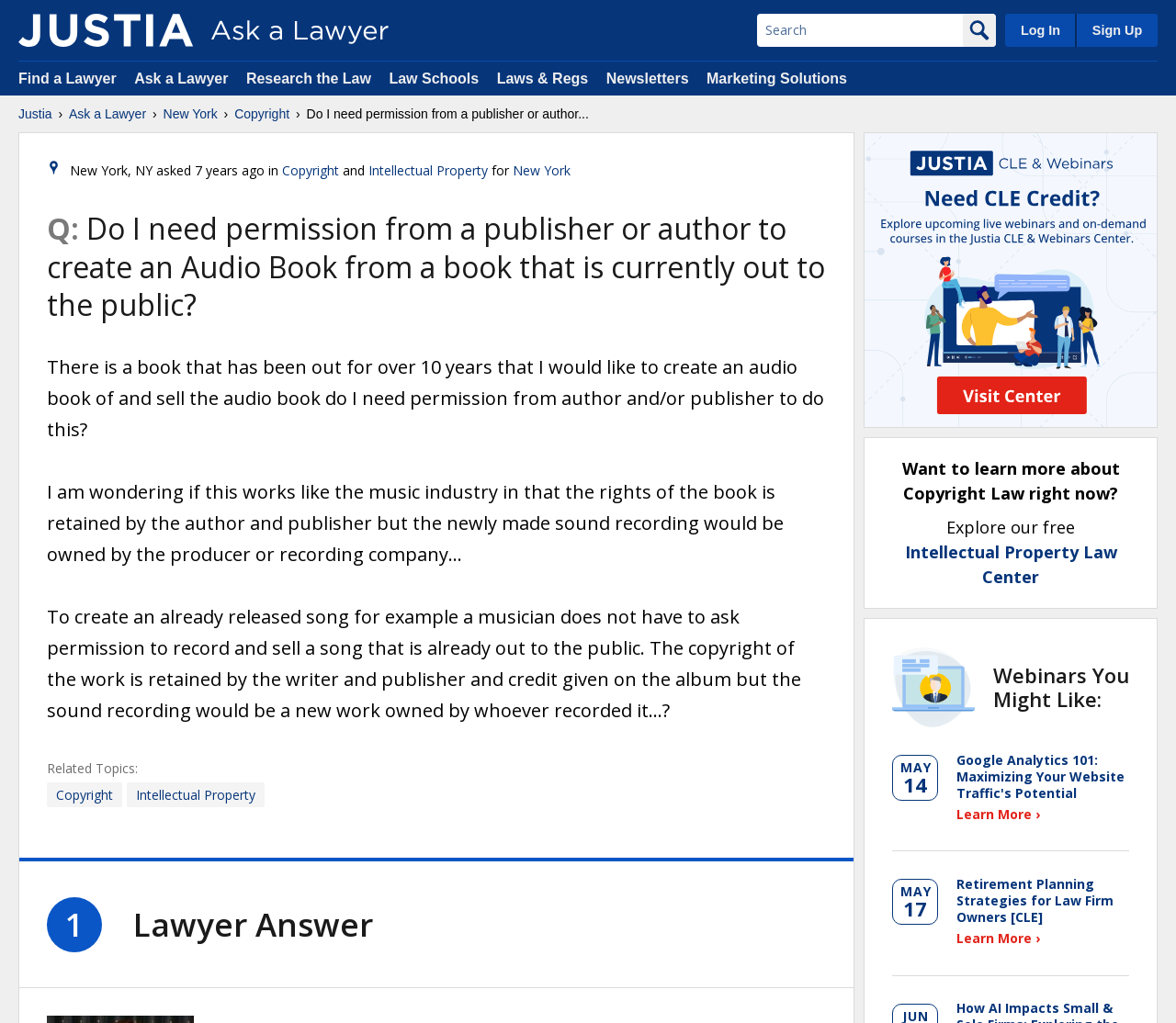Give an in-depth explanation of the webpage layout and content.

This webpage is a question-and-answer forum focused on copyright law. At the top, there is a navigation bar with links to "Justia", "Find a Lawyer", "Ask a Lawyer", "Research the Law", "Law Schools", "Laws & Regs", "Newsletters", and "Marketing Solutions". Below the navigation bar, there is a search bar with a "search" button and links to "Log In" and "Sign Up" on the right side.

The main content of the page is a question about creating an audio book from a published book, with the question title "Do I need permission from a publisher or author to create an Audio Book from a book that is currently out to the public?" in a large font. Below the title, there is a description of the question, which is a lengthy text explaining the context and the asker's concerns.

On the right side of the page, there is a section with links to related topics, including "Copyright" and "Intellectual Property". Below this section, there is a "Lawyer Answer" section, which is currently empty.

Further down the page, there are two complementary sections. The first section has a link to the "Justia CLE & Webinars Center" and an image. The second section has a heading "Want to learn more about Copyright Law right now?" and links to the "Intellectual Property Law Center" and a webinar titled "Google Analytics 101: Maximizing Your Website Traffic's Potential". There are also two more webinars listed below, with links to "Learn More" and a separator line between them.

Throughout the page, there are several images, including the Justia logo, a search icon, and images accompanying the webinars.